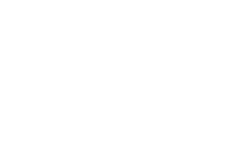What type of products does the website focus on offering?
Answer the question with a single word or phrase by looking at the picture.

Curated selection of trending products